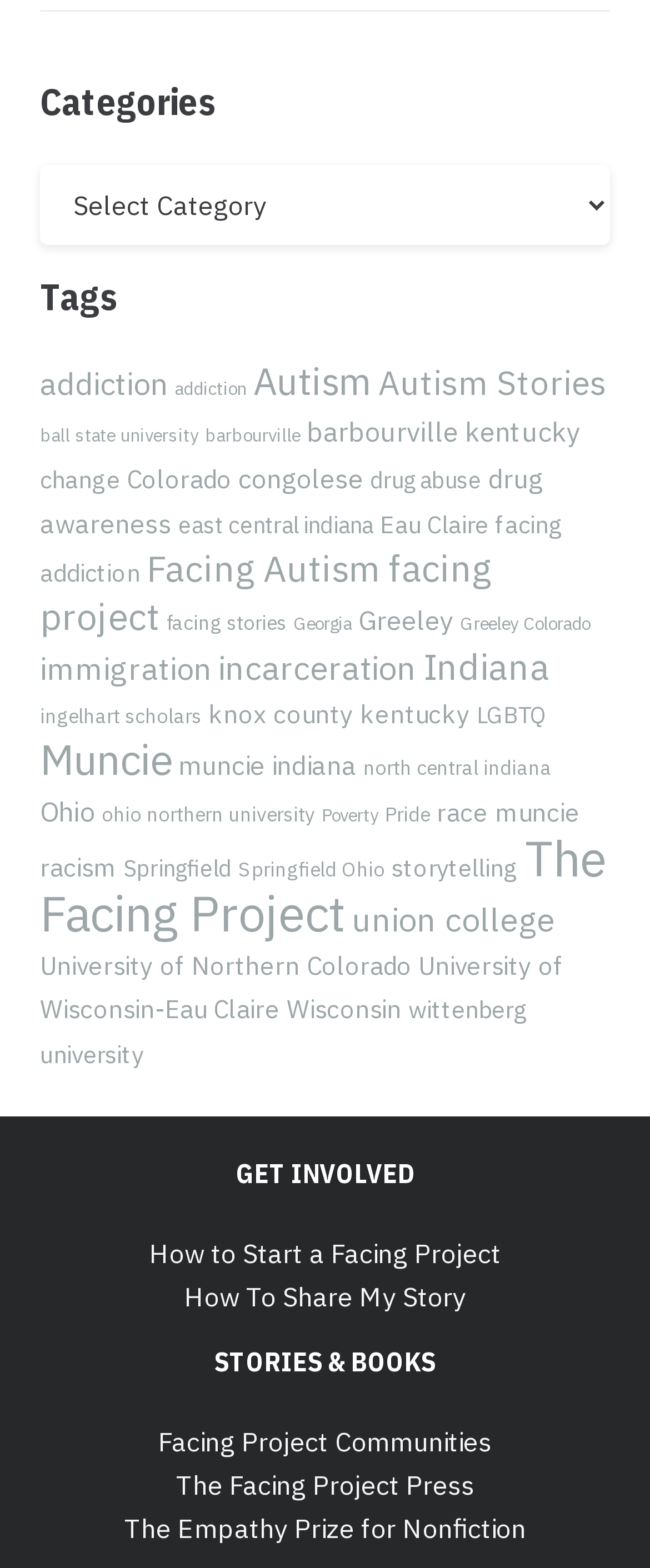Identify the bounding box coordinates for the UI element described as follows: "facing stories". Ensure the coordinates are four float numbers between 0 and 1, formatted as [left, top, right, bottom].

[0.256, 0.389, 0.441, 0.405]